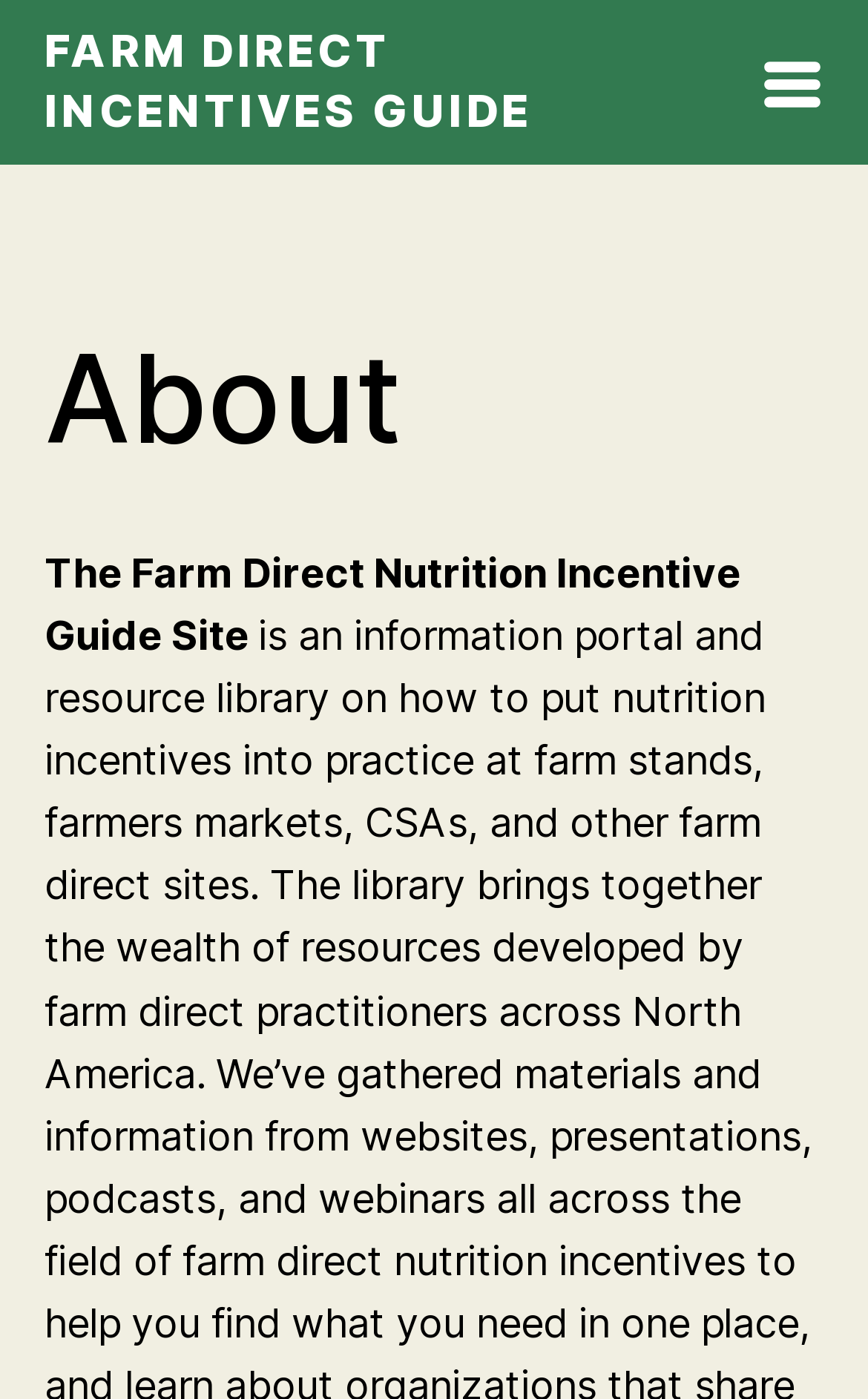Answer the question below in one word or phrase:
How many links are present in the main menu?

5